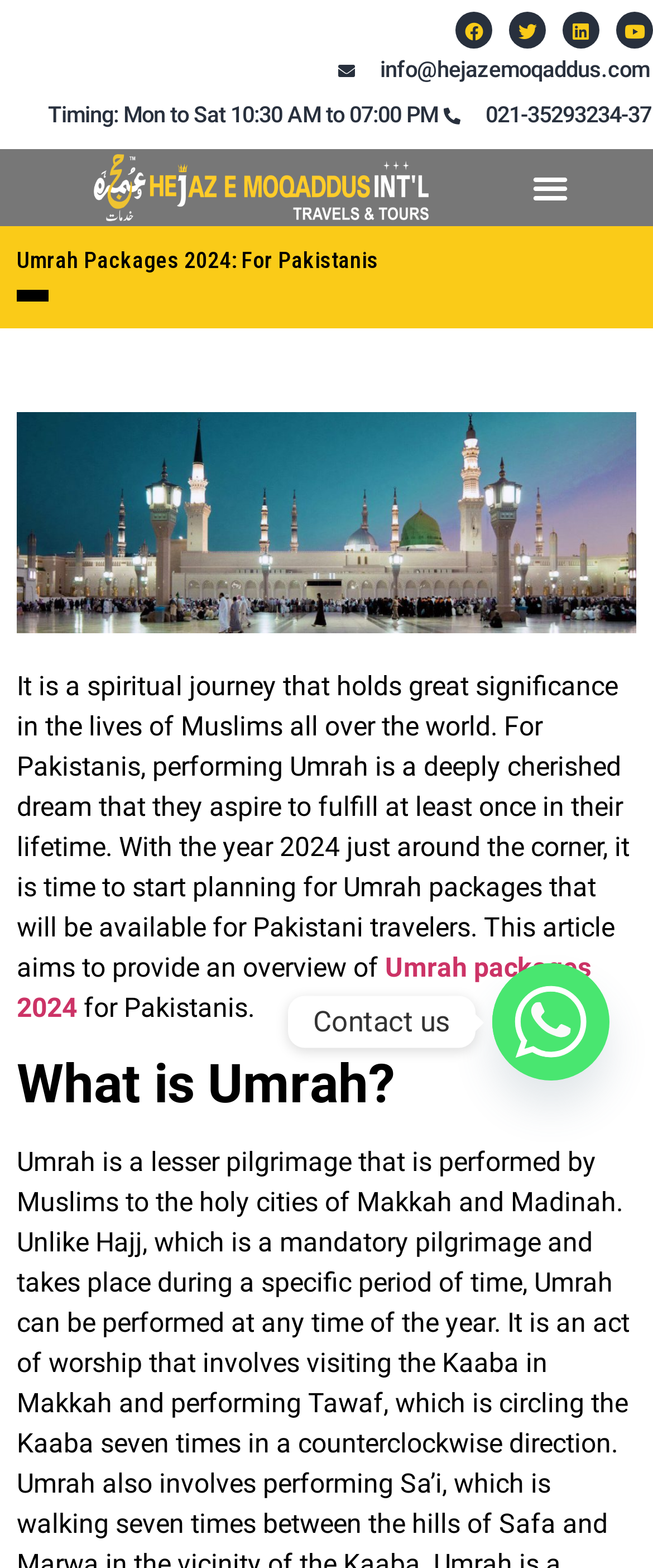Identify the bounding box coordinates of the clickable region to carry out the given instruction: "Read more about Umrah packages 2024".

[0.026, 0.606, 0.905, 0.652]